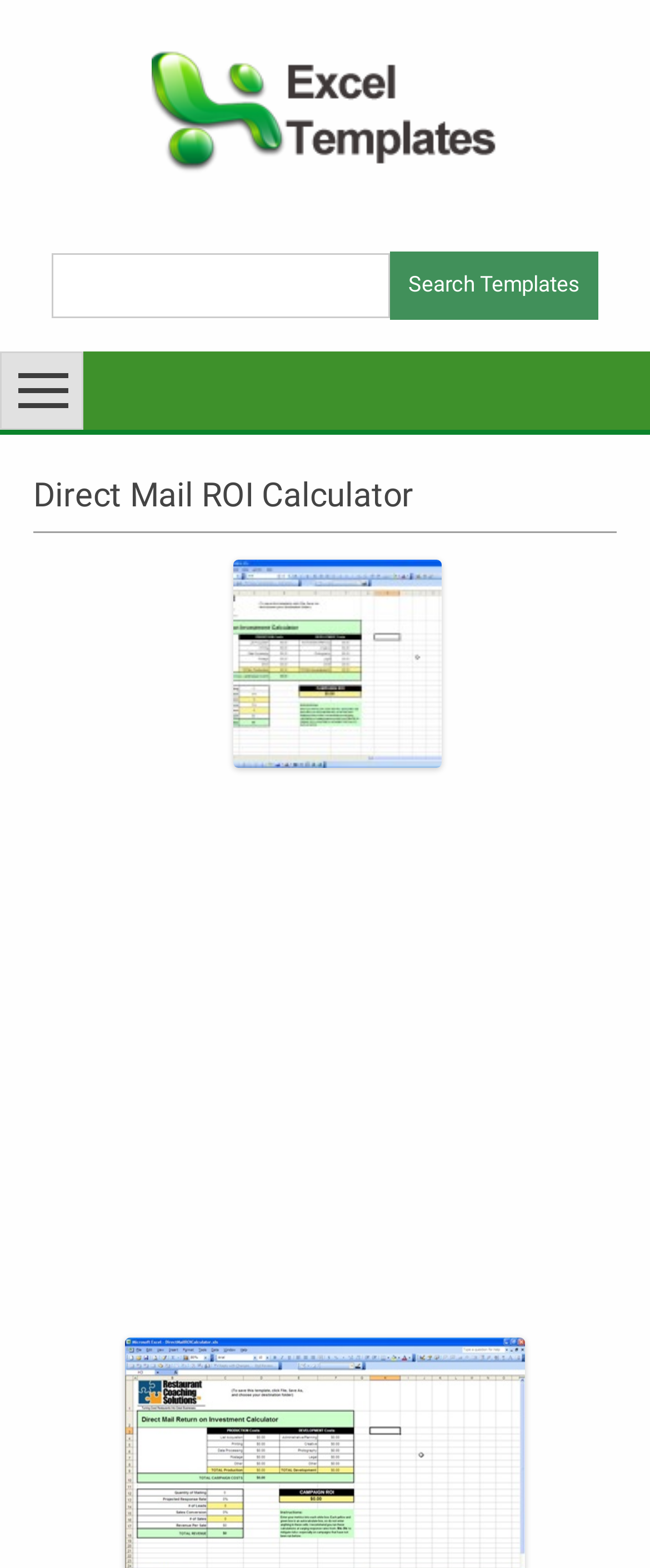Please predict the bounding box coordinates (top-left x, top-left y, bottom-right x, bottom-right y) for the UI element in the screenshot that fits the description: name="s"

[0.08, 0.161, 0.6, 0.203]